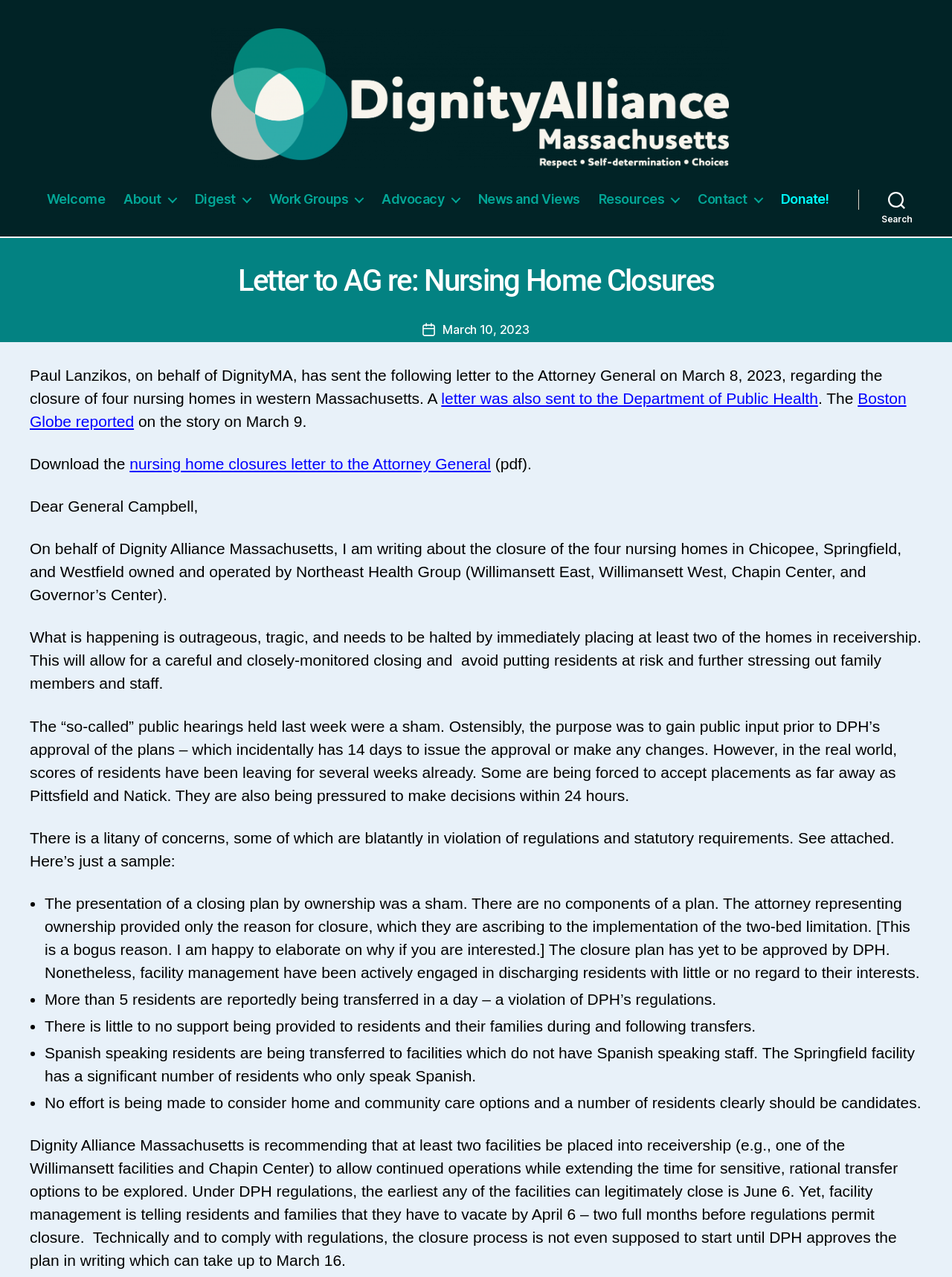Give a one-word or short-phrase answer to the following question: 
What is the name of the organization mentioned in the letter?

Dignity Alliance Massachusetts